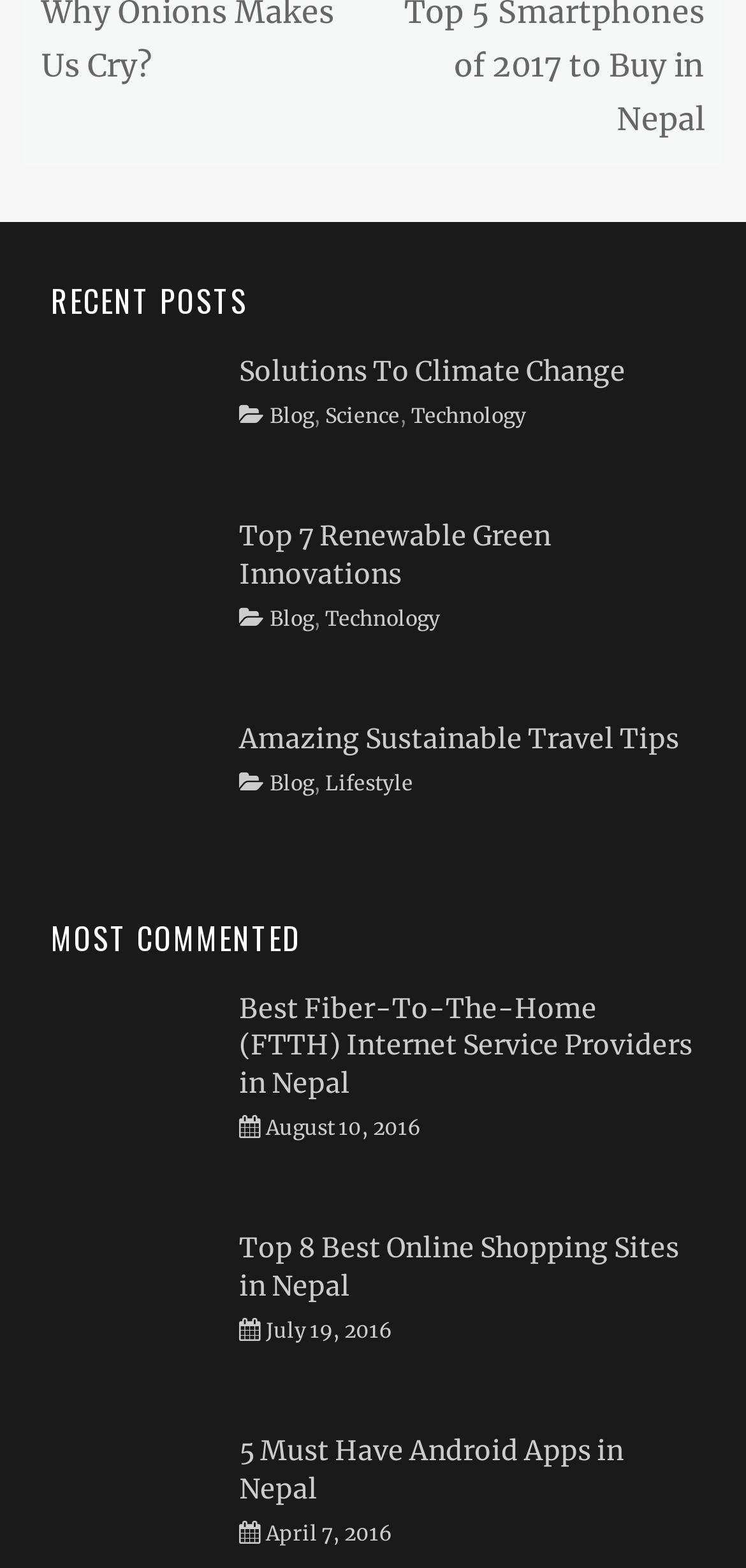Use a single word or phrase to answer the question:
What is the category of the article 'Solutions To Climate Change'?

Science